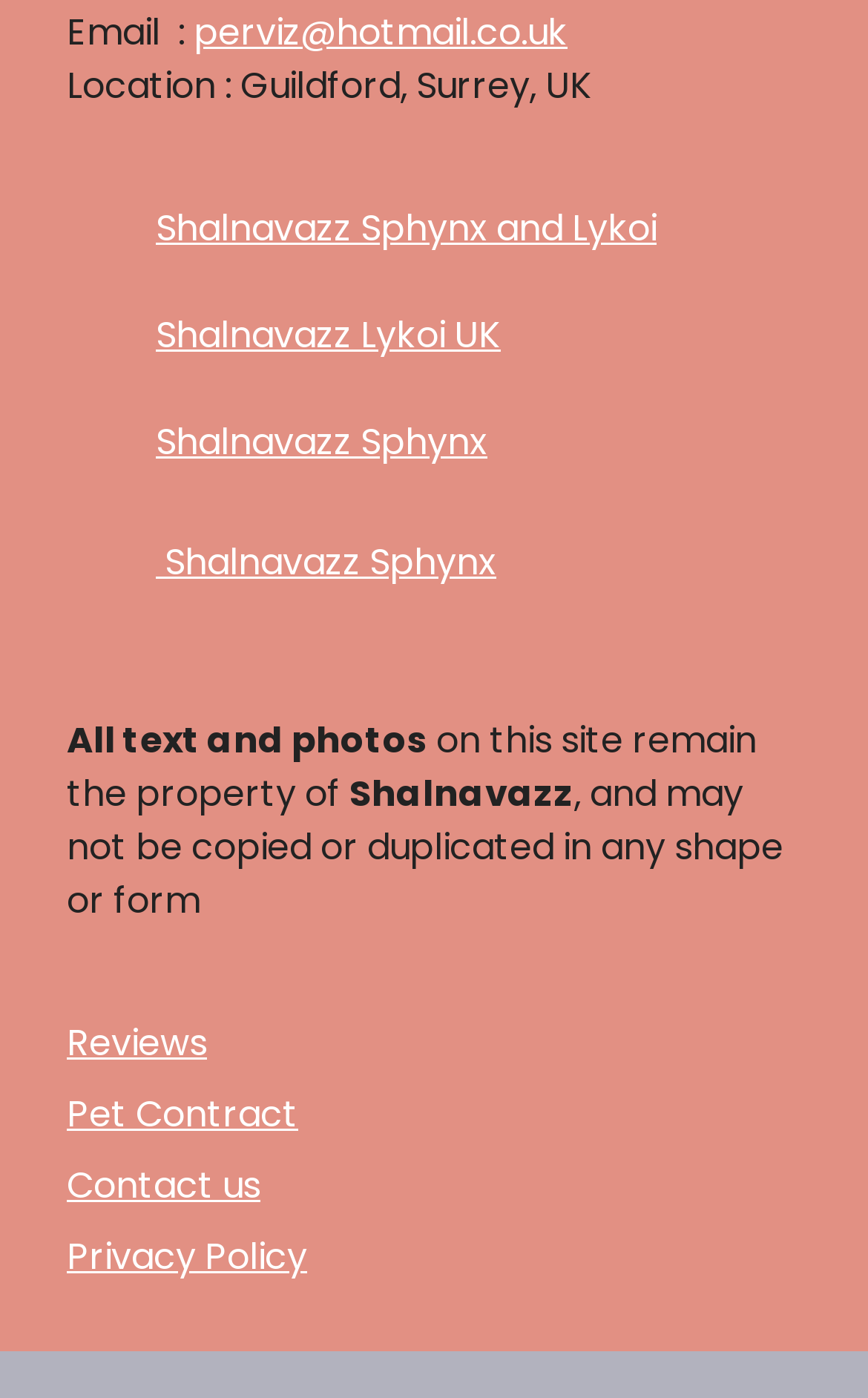What is the location mentioned?
Answer the question with a detailed and thorough explanation.

The location is mentioned in the top section of the webpage, next to the label 'Location :'.